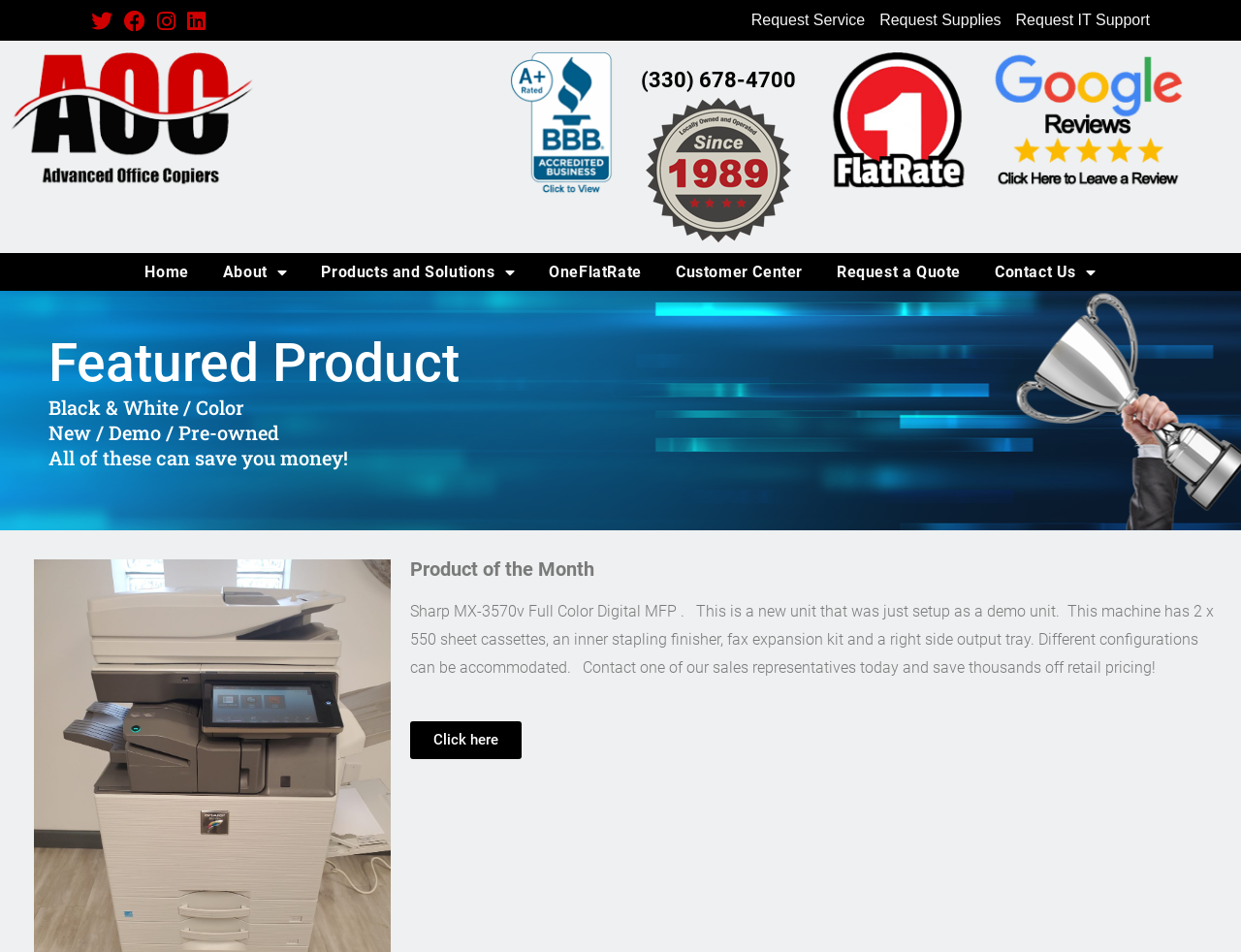Please identify the bounding box coordinates of the area that needs to be clicked to fulfill the following instruction: "Request service."

[0.605, 0.012, 0.697, 0.03]